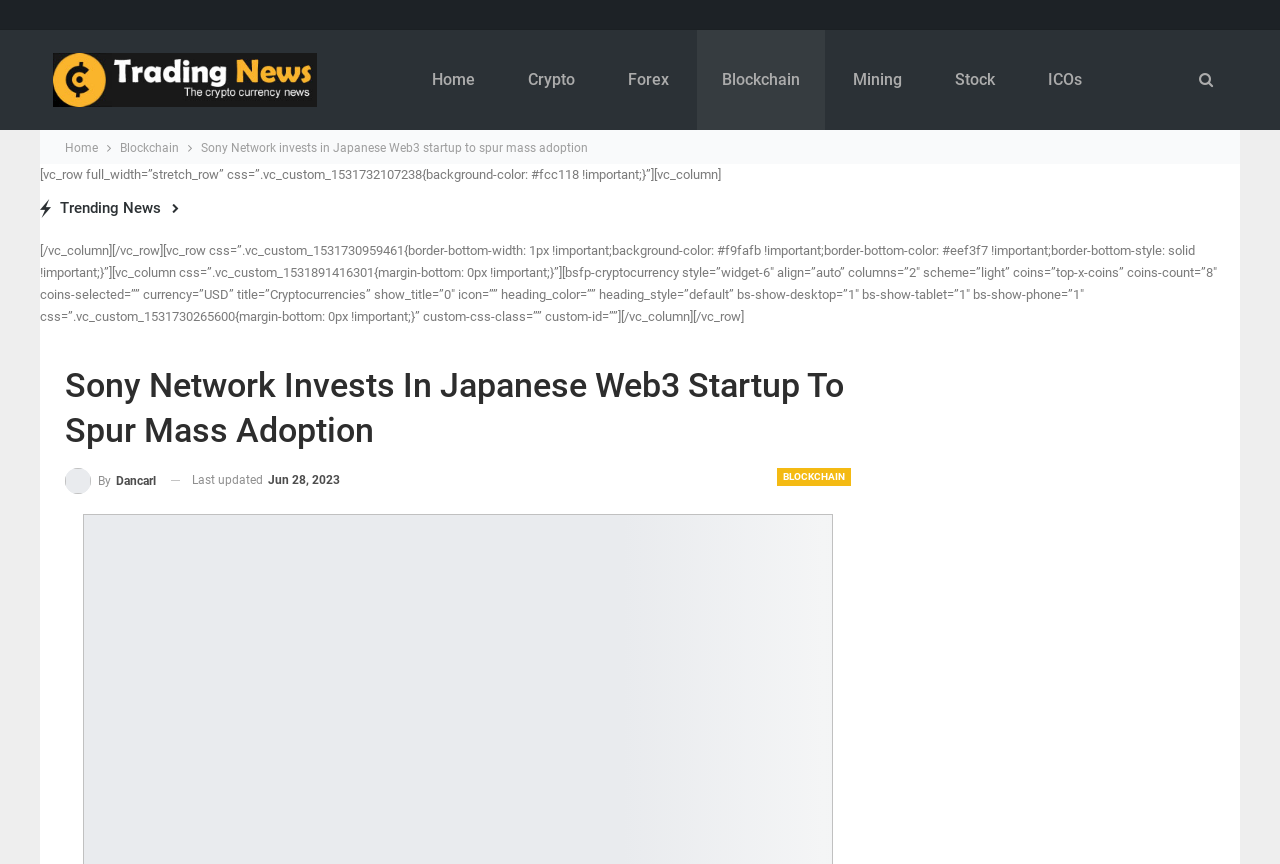Generate the title text from the webpage.

Sony Network Invests In Japanese Web3 Startup To Spur Mass Adoption